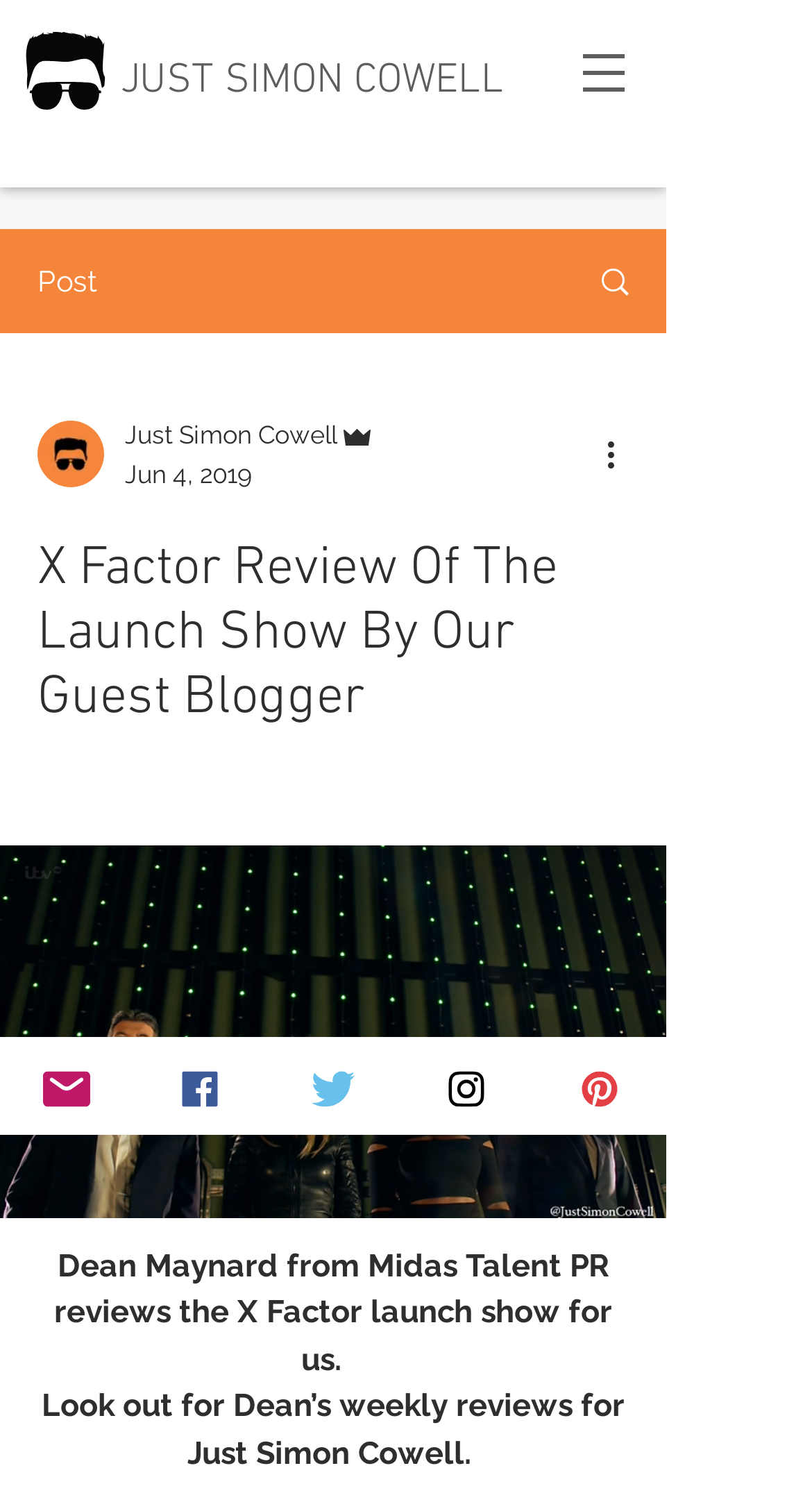Identify the bounding box coordinates of the region I need to click to complete this instruction: "Click on the Simon Cowell website link".

[0.031, 0.021, 0.131, 0.074]